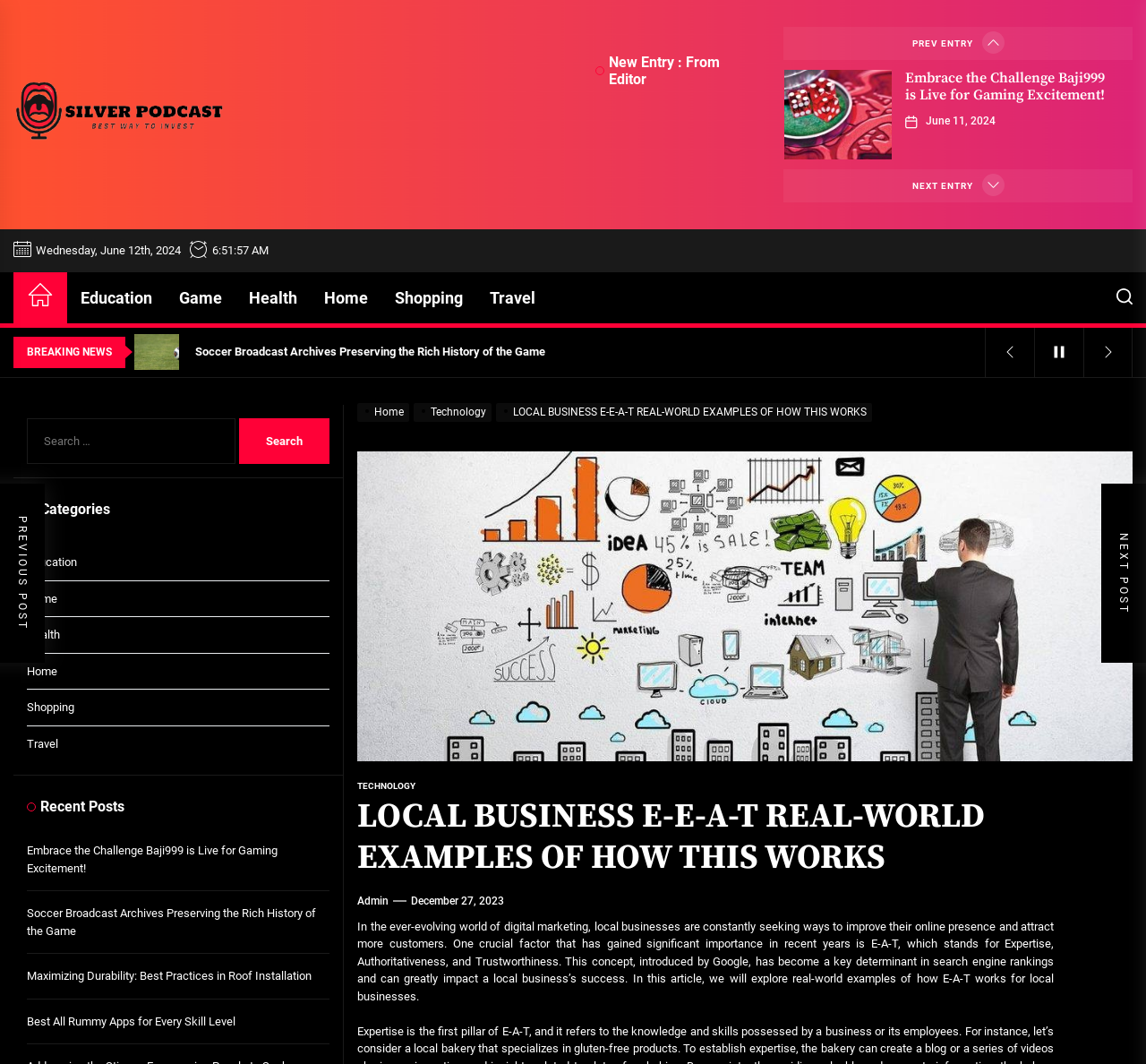What is the title of the article with the longest text?
Answer the question based on the image using a single word or a brief phrase.

LOCAL BUSINESS E-E-A-T REAL-WORLD EXAMPLES OF HOW THIS WORKS